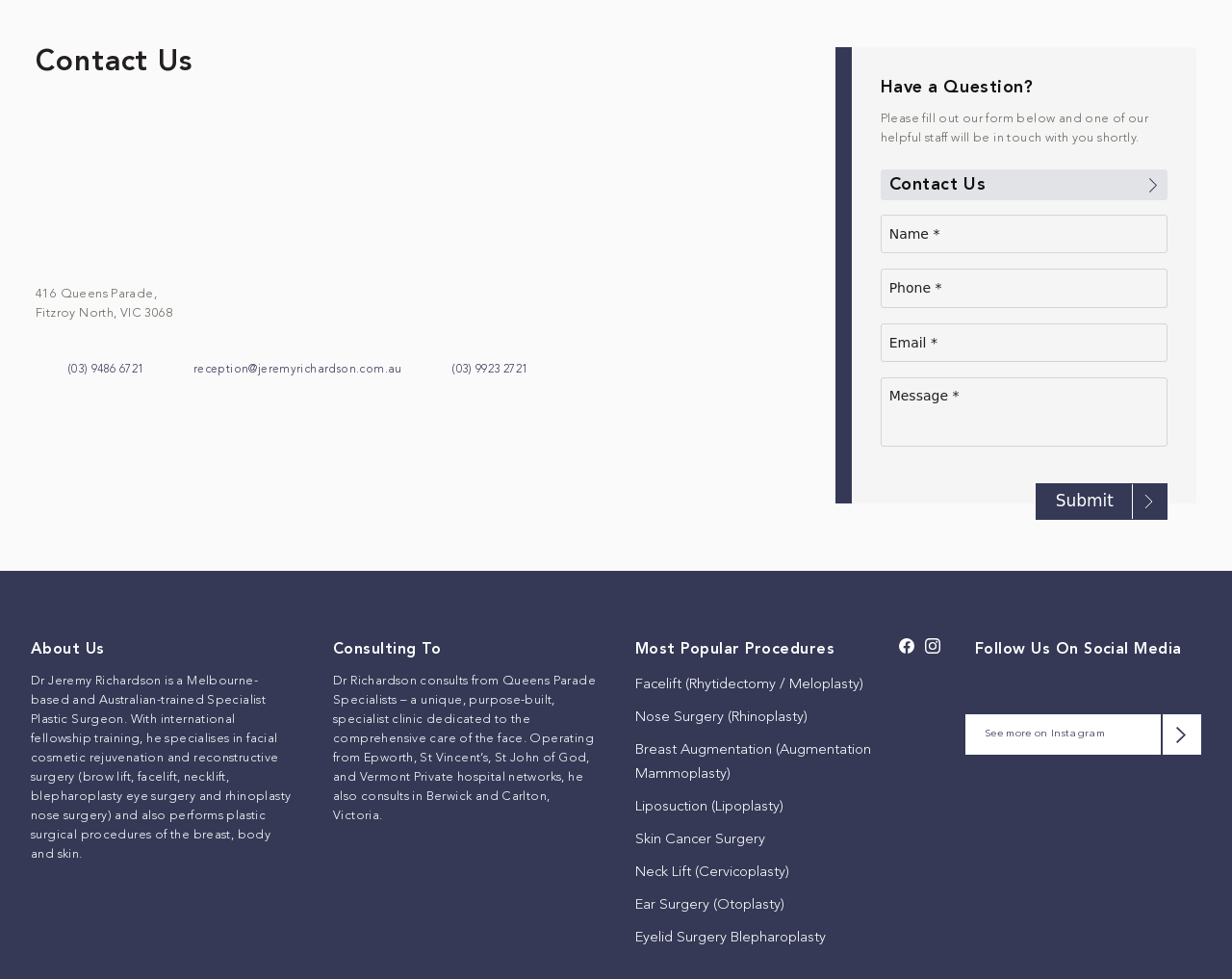Identify the bounding box for the element characterized by the following description: "Breast Augmentation (Augmentation Mammoplasty)".

[0.516, 0.759, 0.707, 0.799]